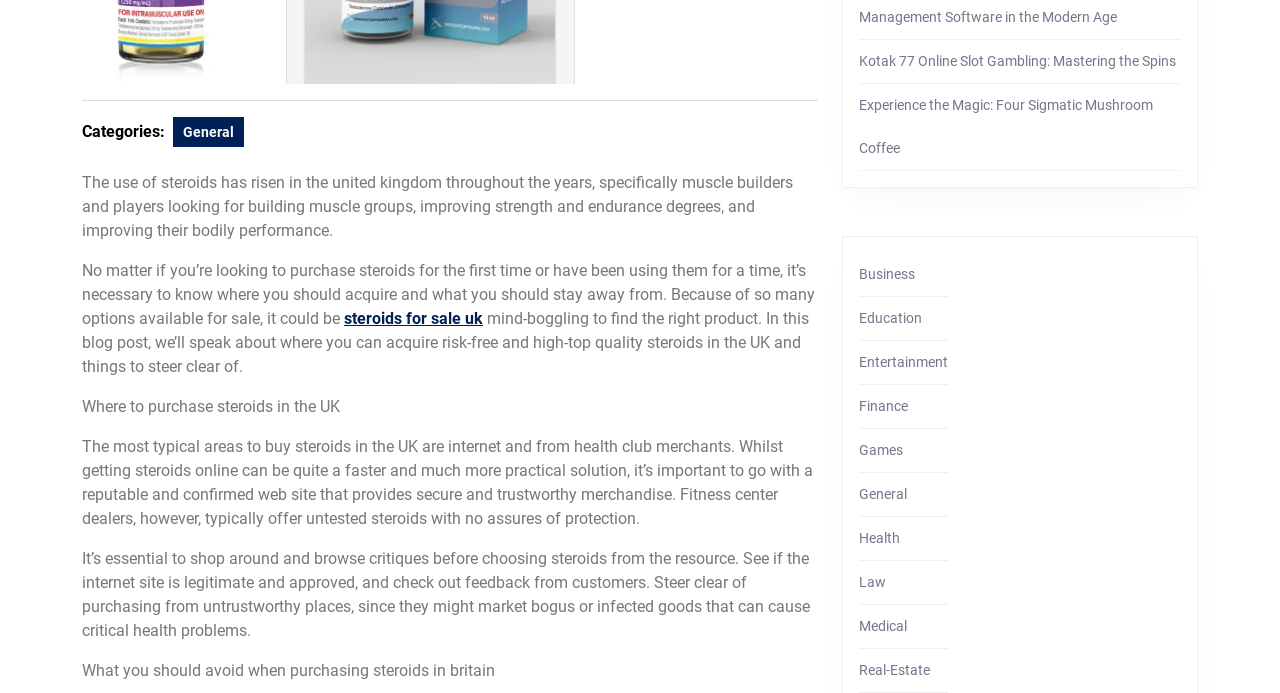Using the element description provided, determine the bounding box coordinates in the format (top-left x, top-left y, bottom-right x, bottom-right y). Ensure that all values are floating point numbers between 0 and 1. Element description: Education

[0.671, 0.448, 0.72, 0.471]